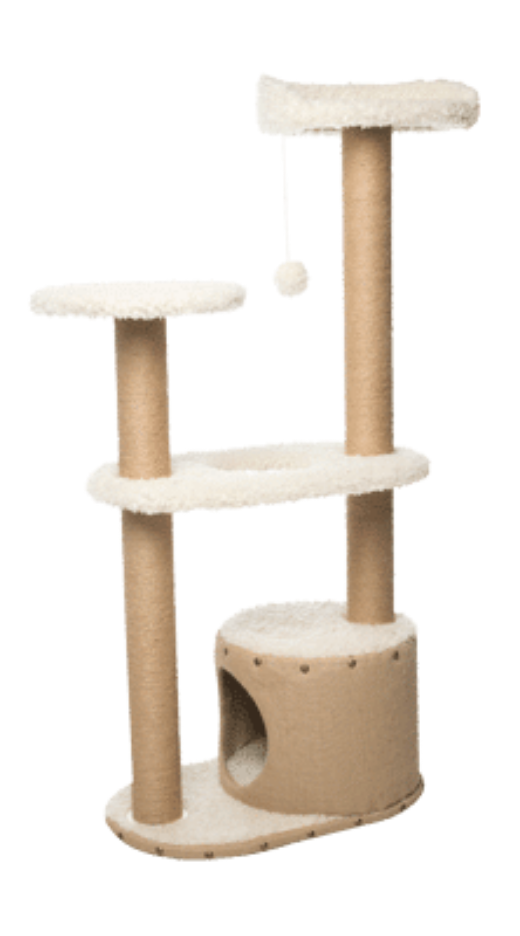Give a one-word or phrase response to the following question: How many elevated platforms does the structure feature?

two